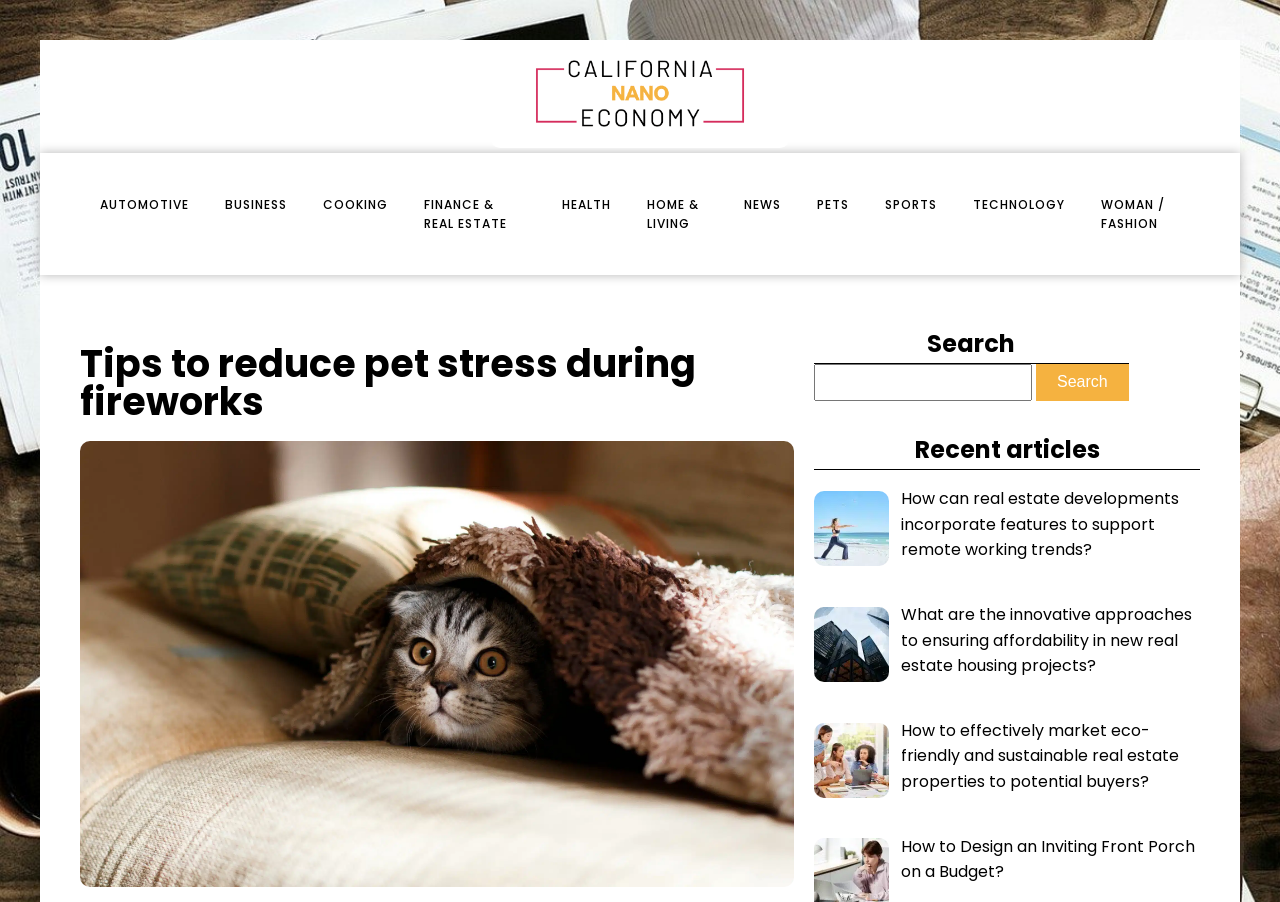Predict the bounding box coordinates of the area that should be clicked to accomplish the following instruction: "Browse recent articles". The bounding box coordinates should consist of four float numbers between 0 and 1, i.e., [left, top, right, bottom].

[0.636, 0.478, 0.938, 0.521]